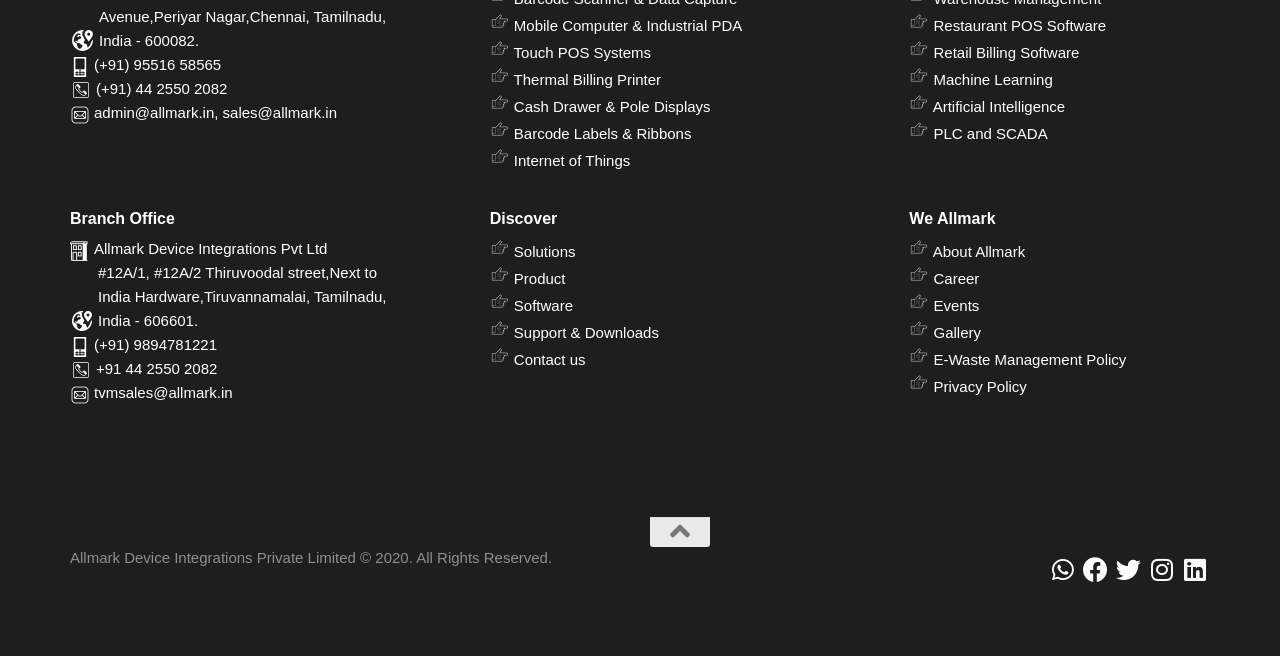Locate the bounding box coordinates of the element I should click to achieve the following instruction: "Check the 'Terms & Conditions'".

None